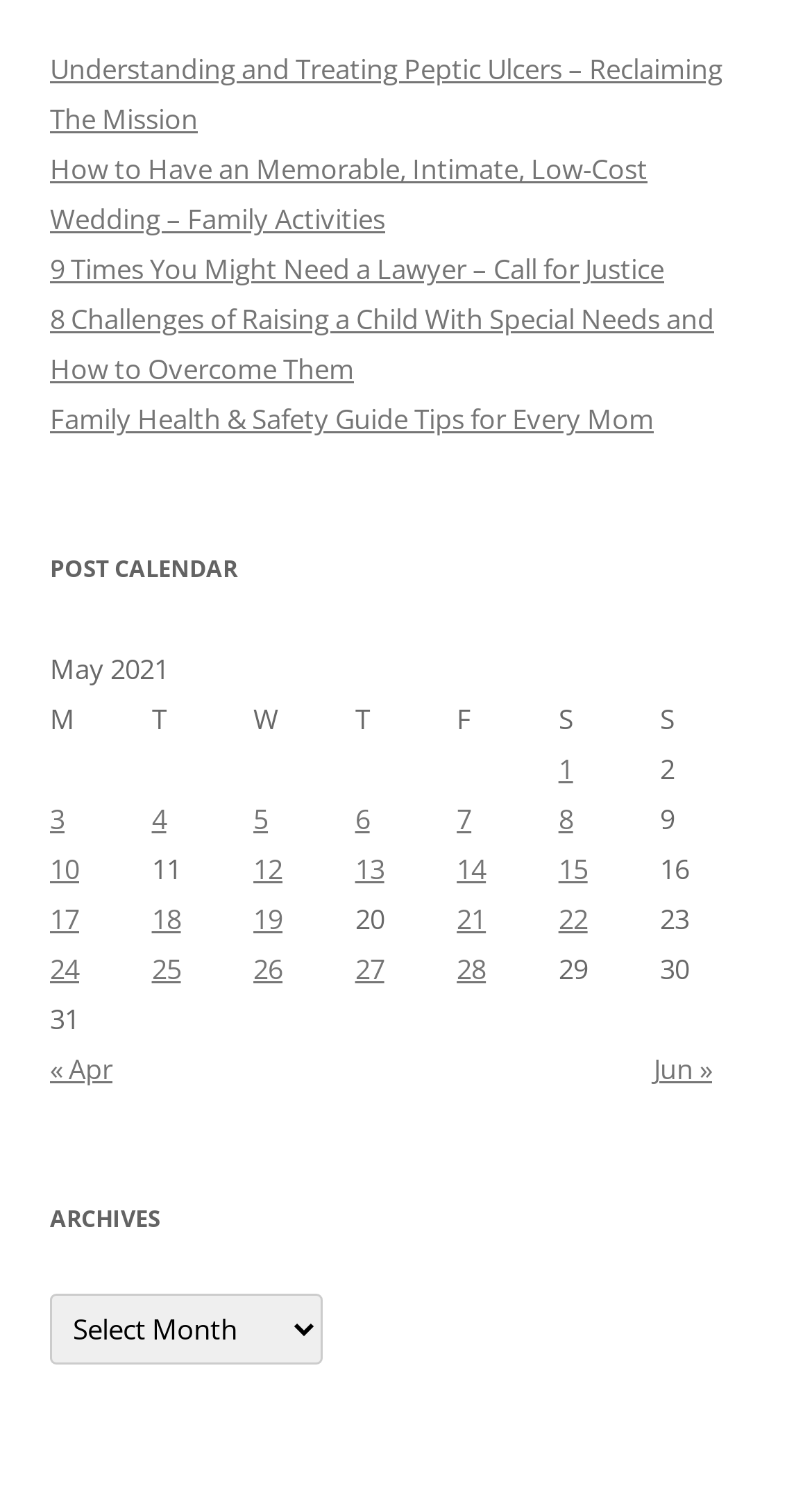What is the title of the post calendar?
Based on the screenshot, provide a one-word or short-phrase response.

POST CALENDAR